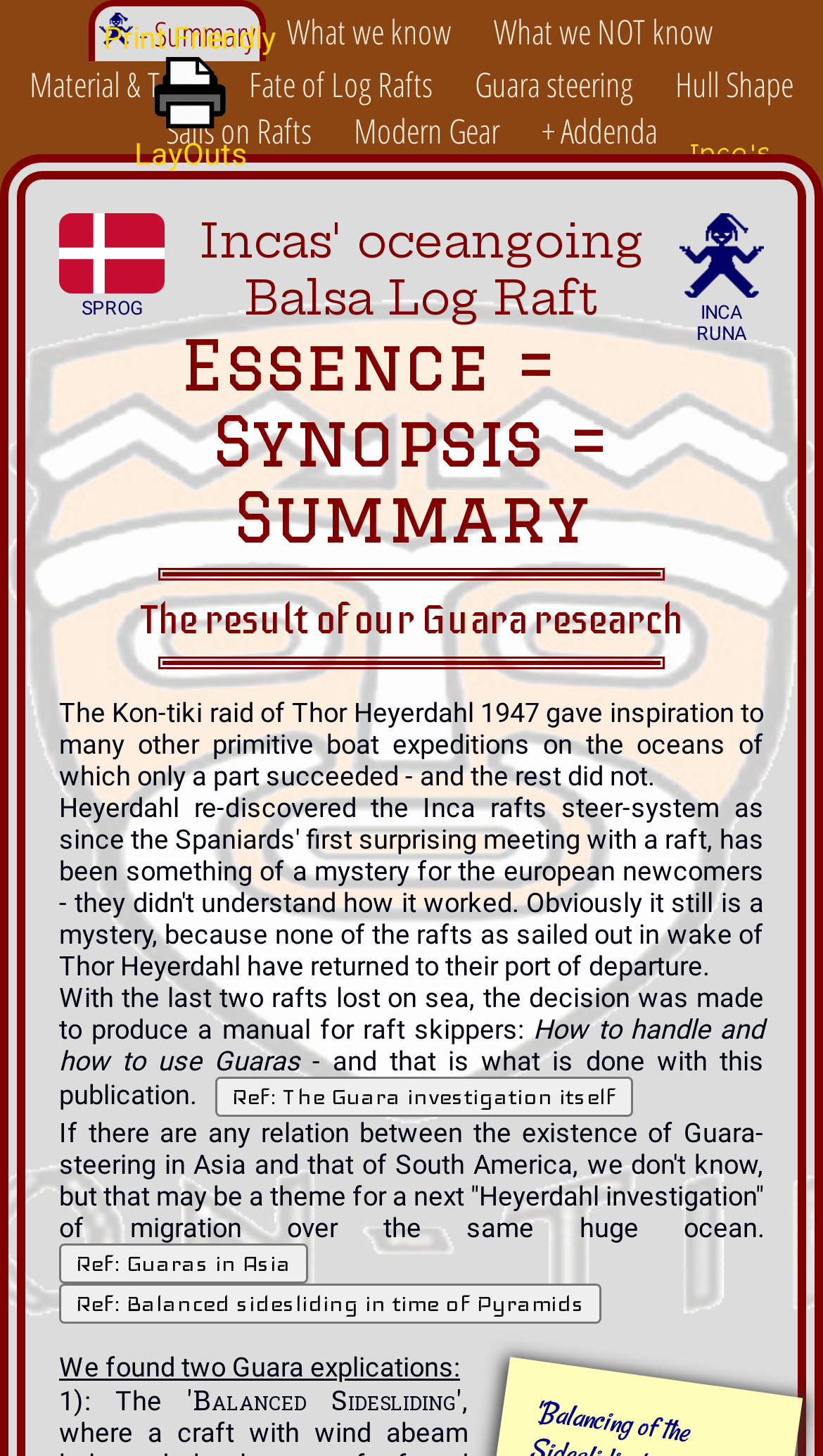What is the main topic of this webpage?
Refer to the screenshot and answer in one word or phrase.

Kon-tiki sail manual